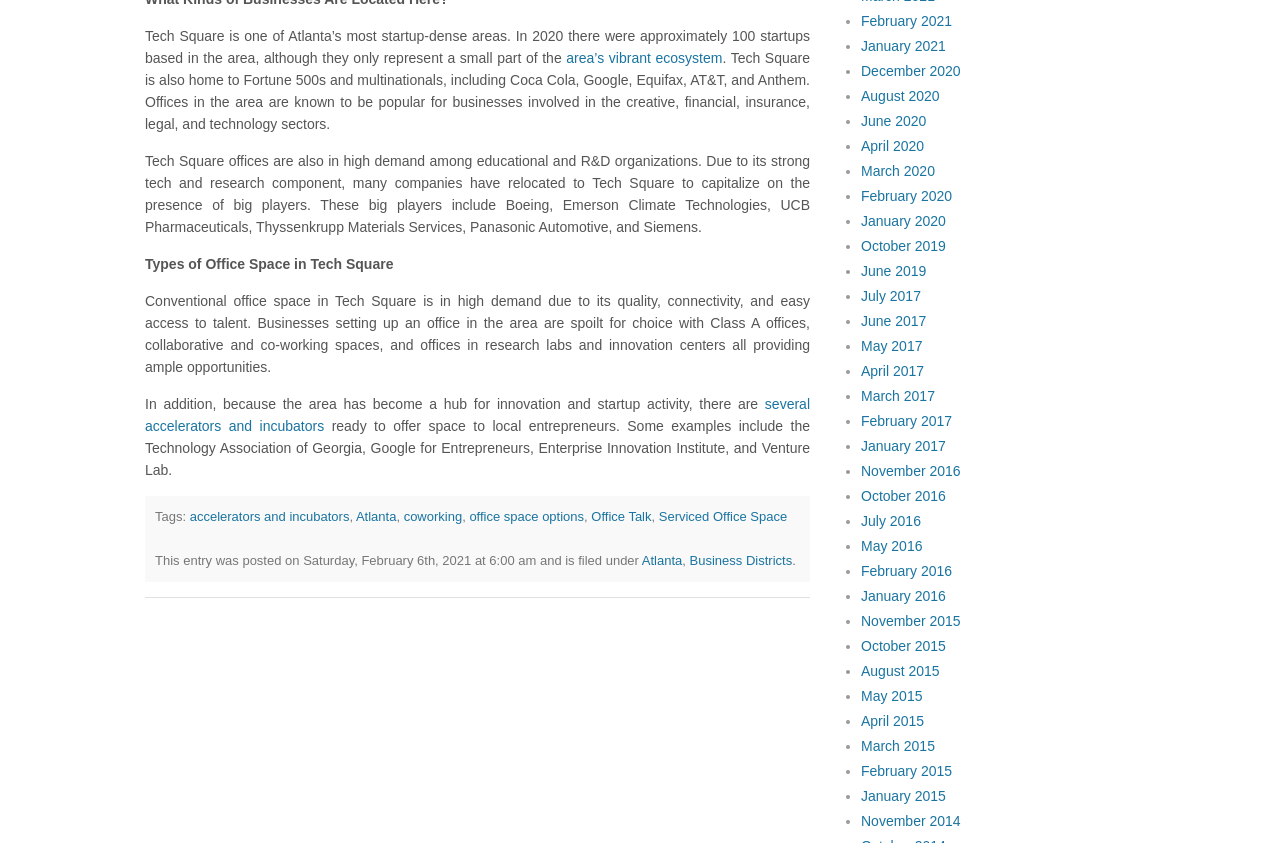What is the name of the organization that provides space to local entrepreneurs?
Utilize the image to construct a detailed and well-explained answer.

The webpage mentions that the Technology Association of Georgia is one of the organizations that provides space to local entrepreneurs, along with Google for Entrepreneurs, Enterprise Innovation Institute, and Venture Lab.